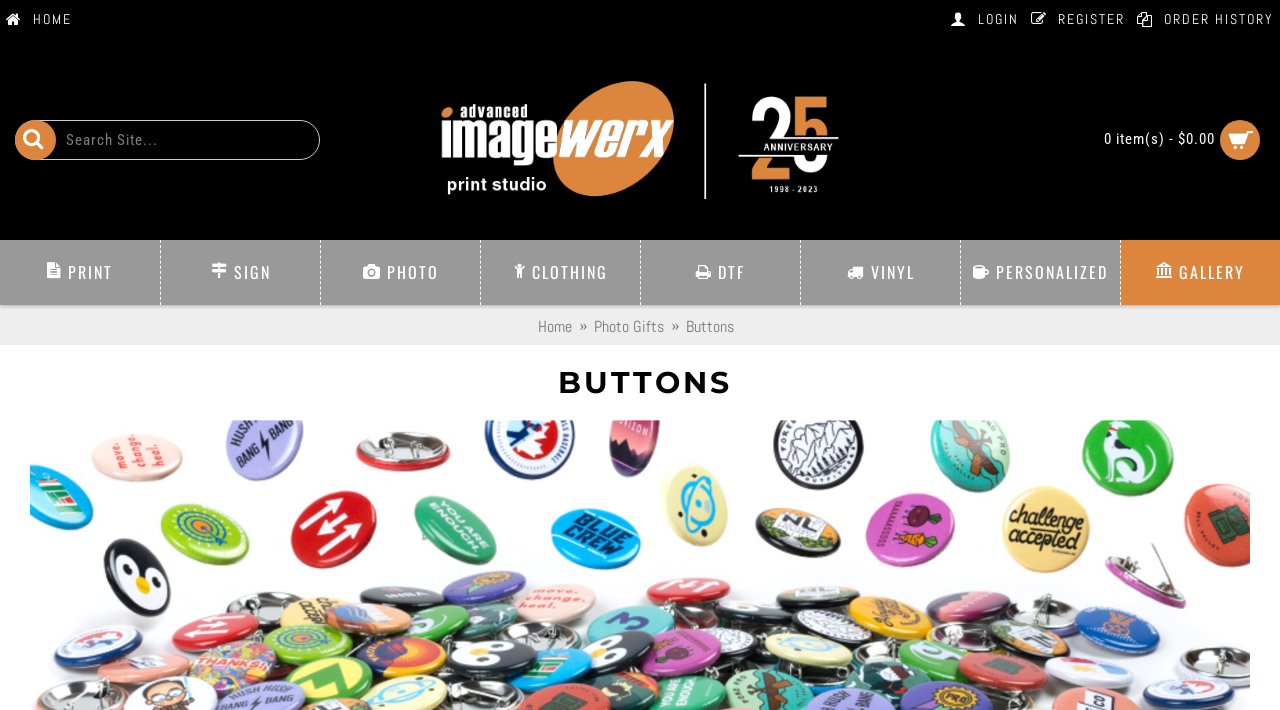Please specify the bounding box coordinates for the clickable region that will help you carry out the instruction: "Create a custom photo button".

[0.251, 0.338, 0.375, 0.43]